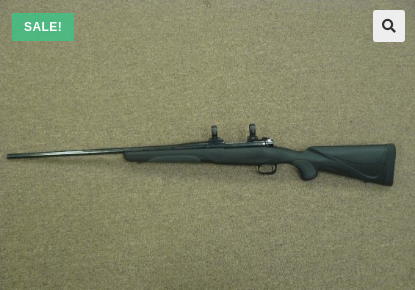Is the background of the image a carpet?
Refer to the image and give a detailed answer to the query.

The caption describes the background as a 'simple, neutral-toned carpet', which confirms that the background is indeed a carpet.